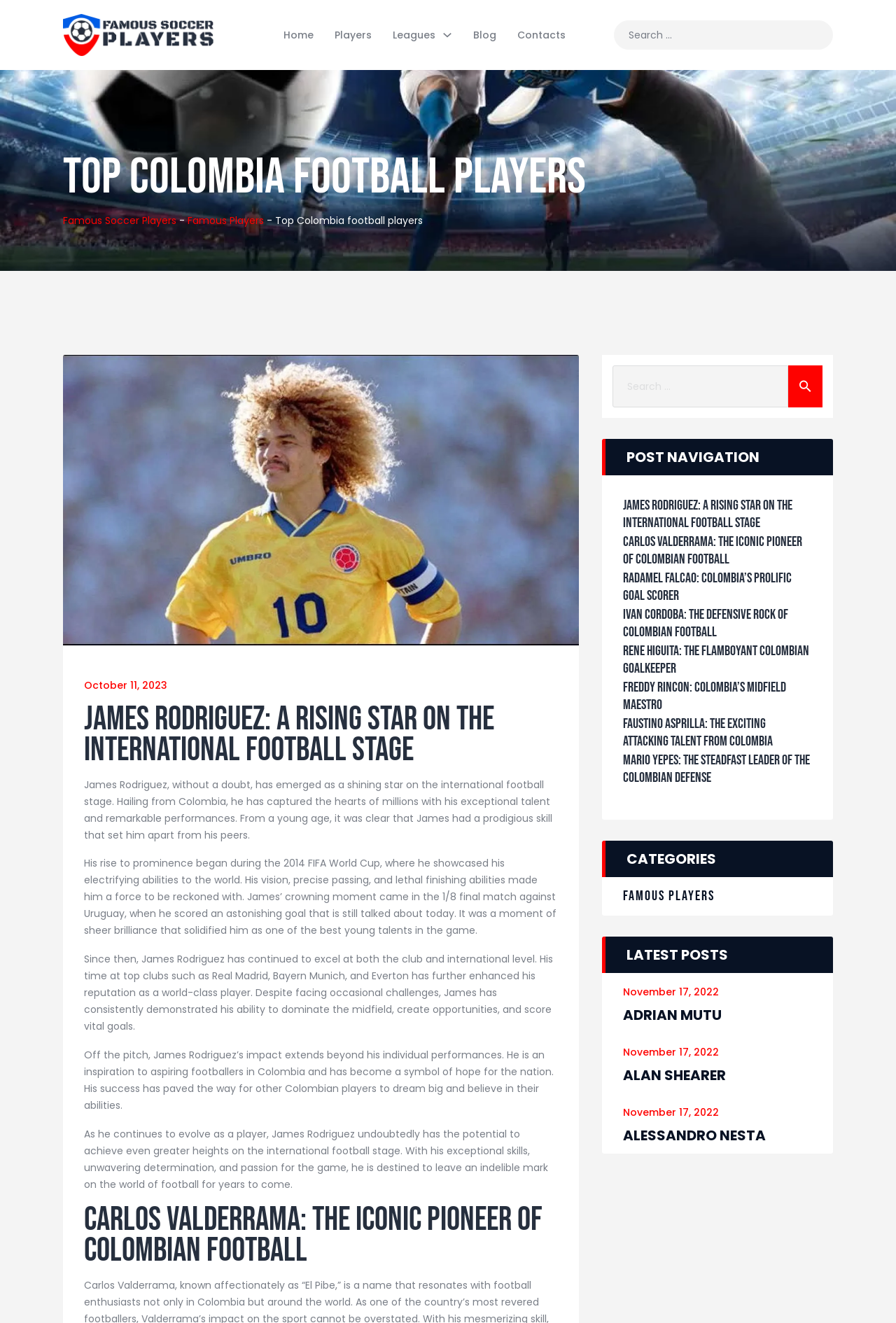Please identify the bounding box coordinates of the area that needs to be clicked to fulfill the following instruction: "View the latest posts."

[0.699, 0.716, 0.906, 0.728]